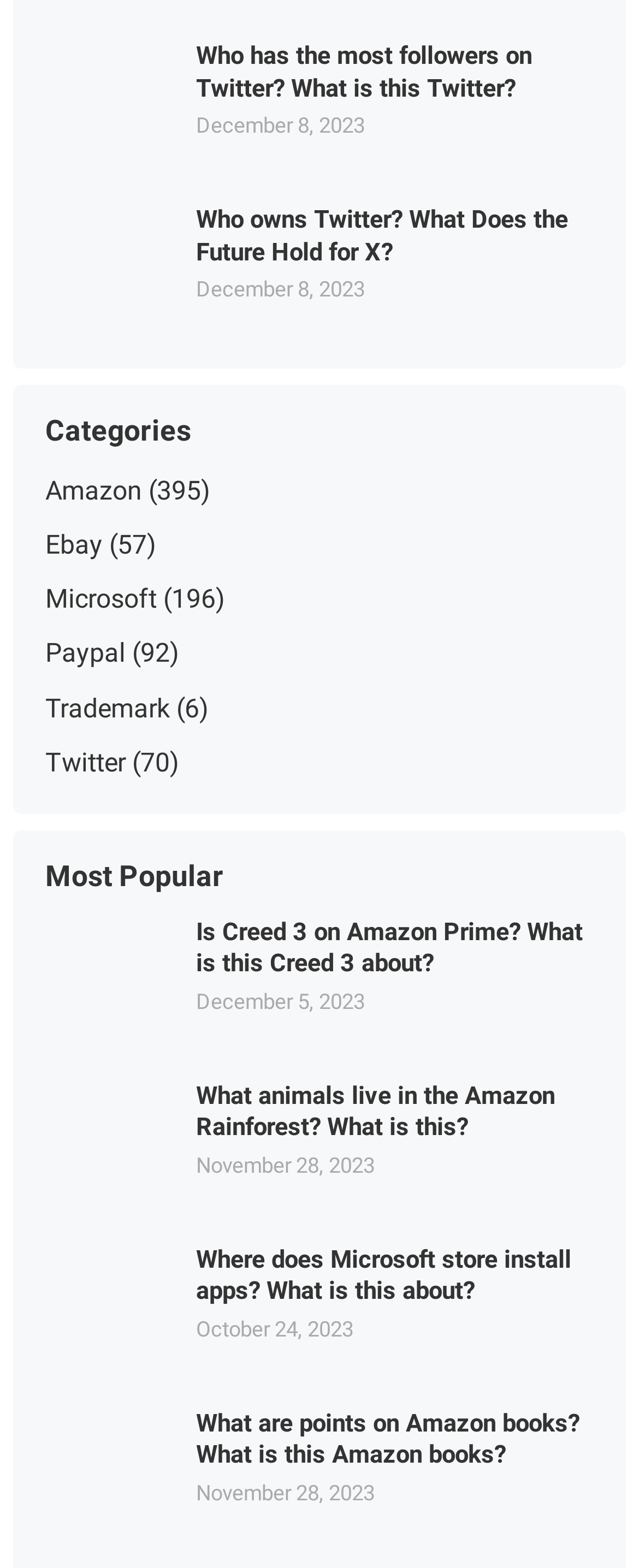Can you specify the bounding box coordinates of the area that needs to be clicked to fulfill the following instruction: "Click on the link to know what animals live in the Amazon Rainforest"?

[0.307, 0.689, 0.929, 0.73]